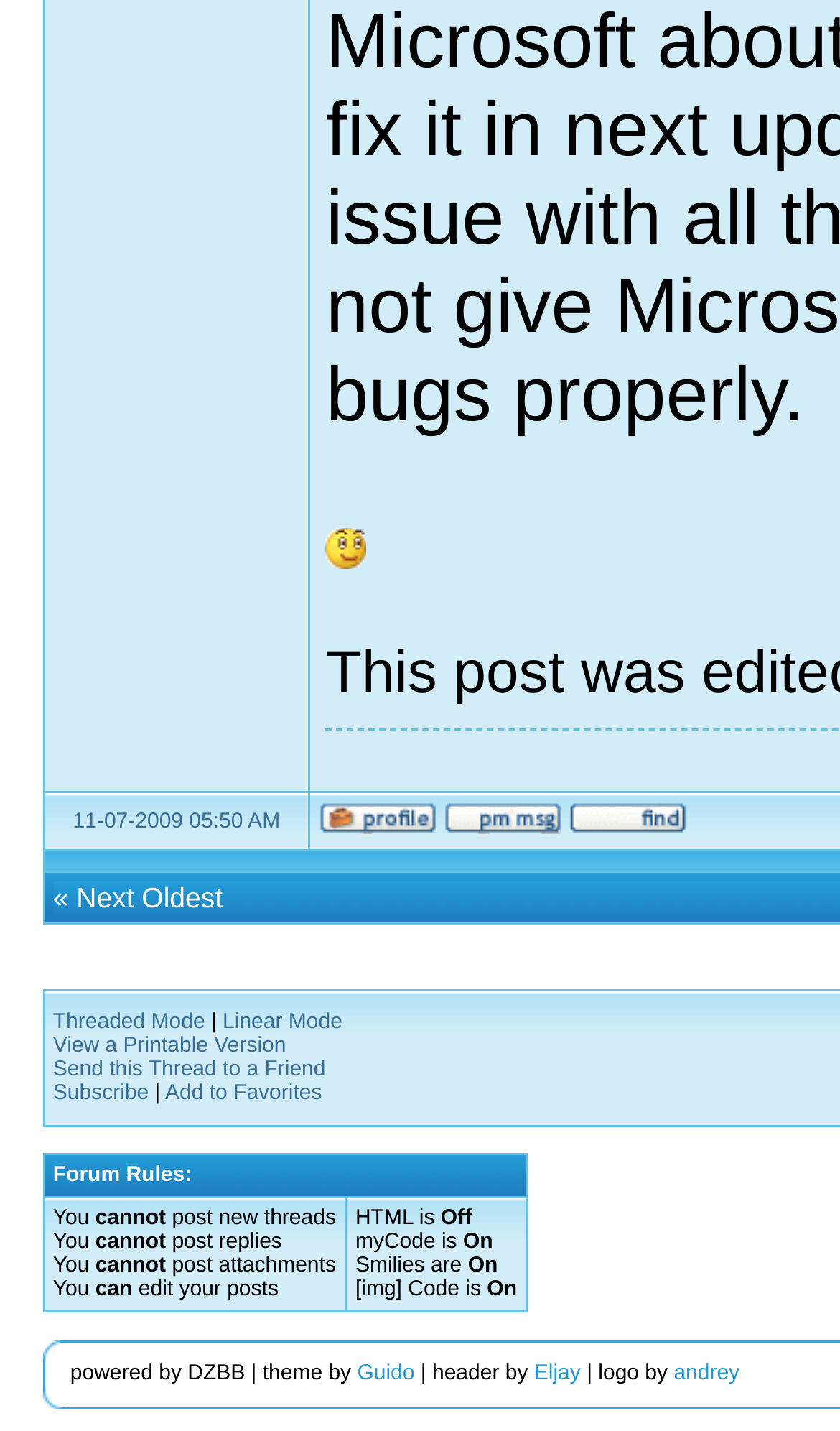Give a concise answer using only one word or phrase for this question:
What is the logo of the website by?

andrey